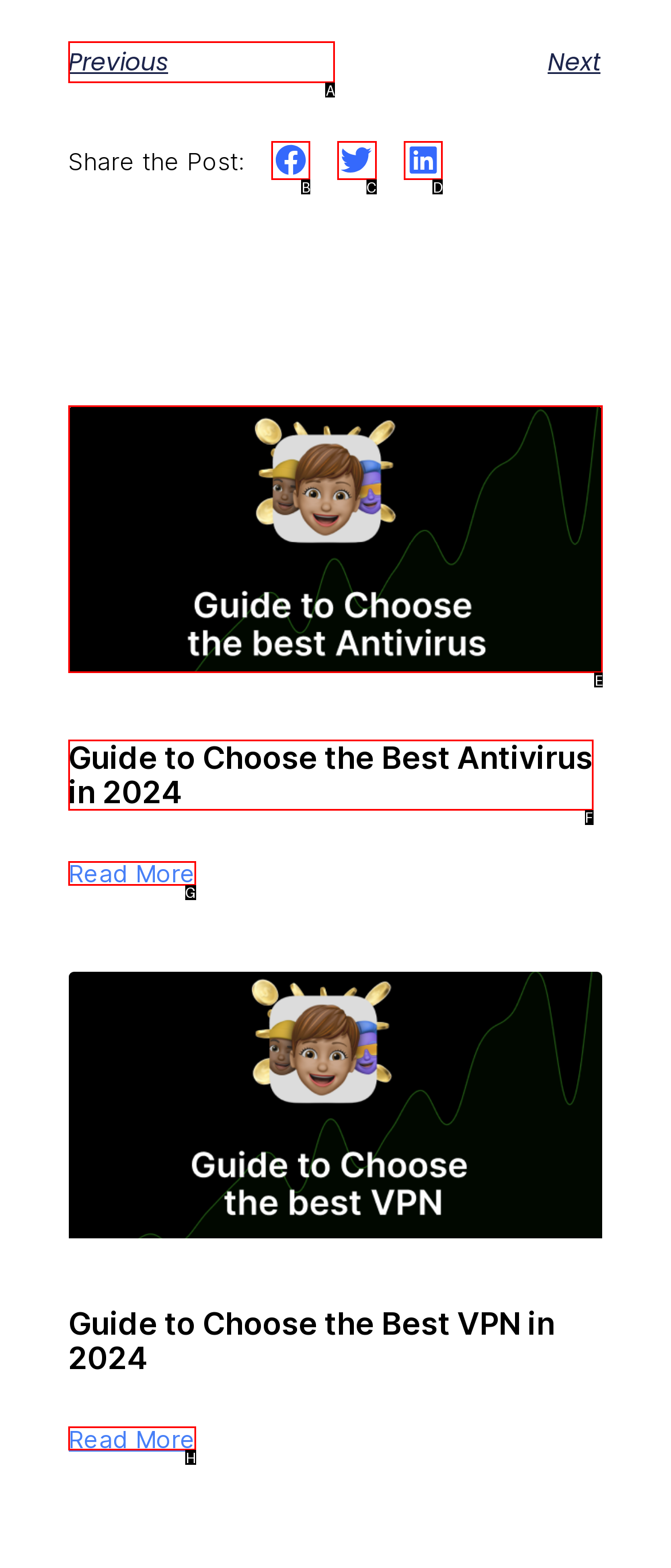For the task: Read more about Guide to Choose the Best VPN in 2024, identify the HTML element to click.
Provide the letter corresponding to the right choice from the given options.

H